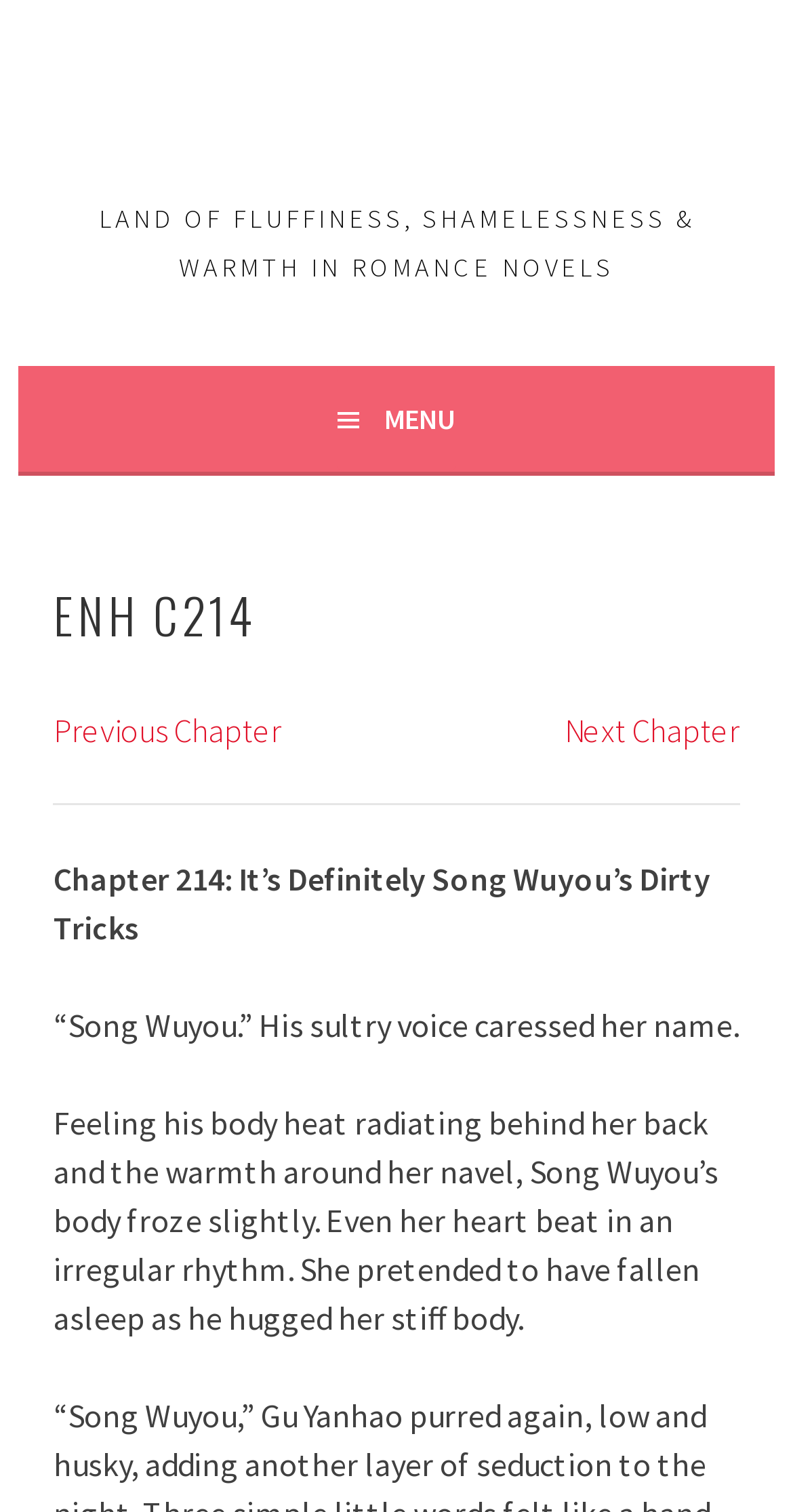What is the position of the menu button?
Ensure your answer is thorough and detailed.

I analyzed the bounding box coordinates of the menu button element and found that its y1 and y2 values are relatively small, indicating that it is located at the top of the page. Additionally, its x1 and x2 values are closer to 1, indicating that it is positioned on the right side of the page.